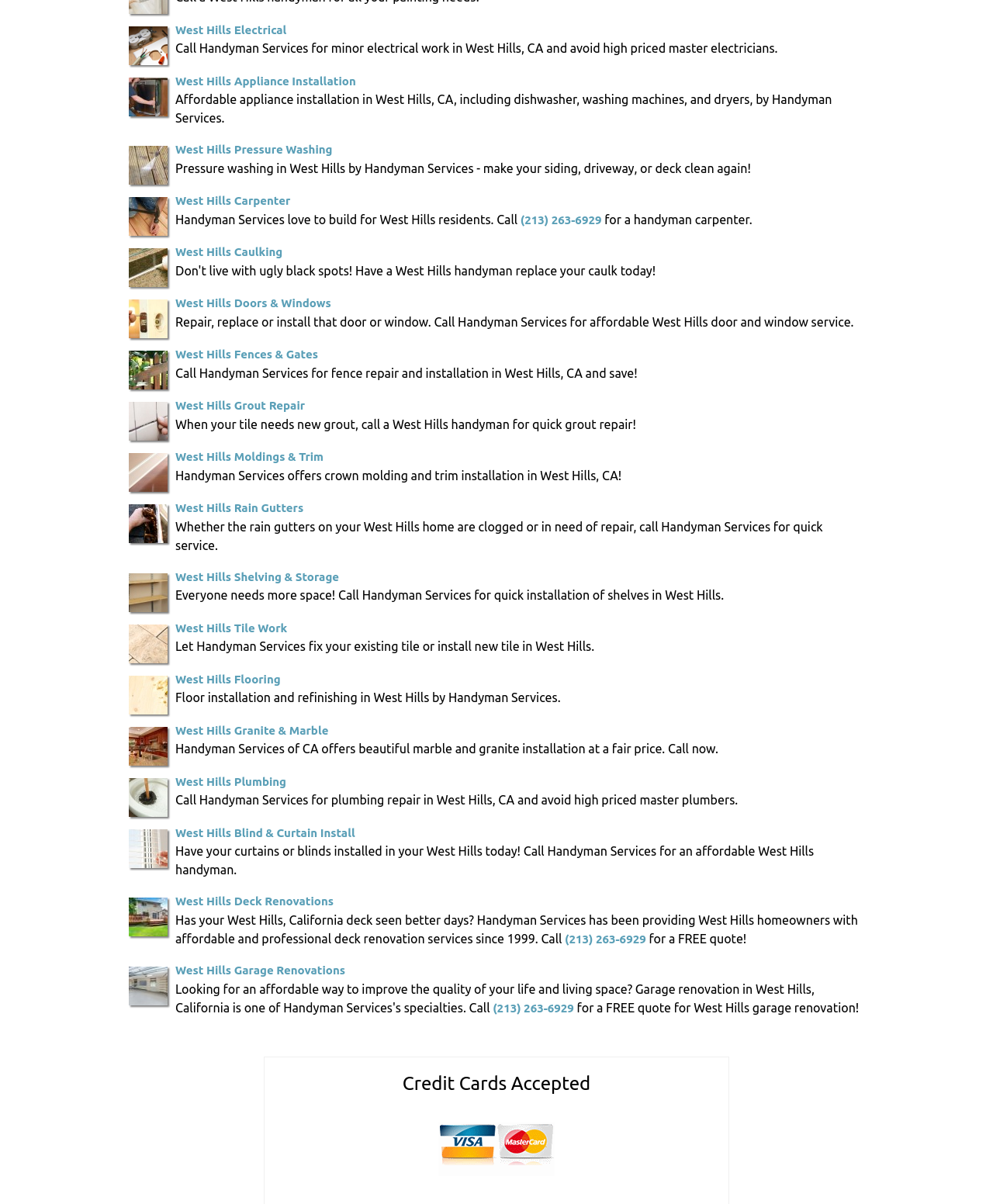Using the element description: "West Hills Pressure Washing", determine the bounding box coordinates. The coordinates should be in the format [left, top, right, bottom], with values between 0 and 1.

[0.177, 0.119, 0.335, 0.13]